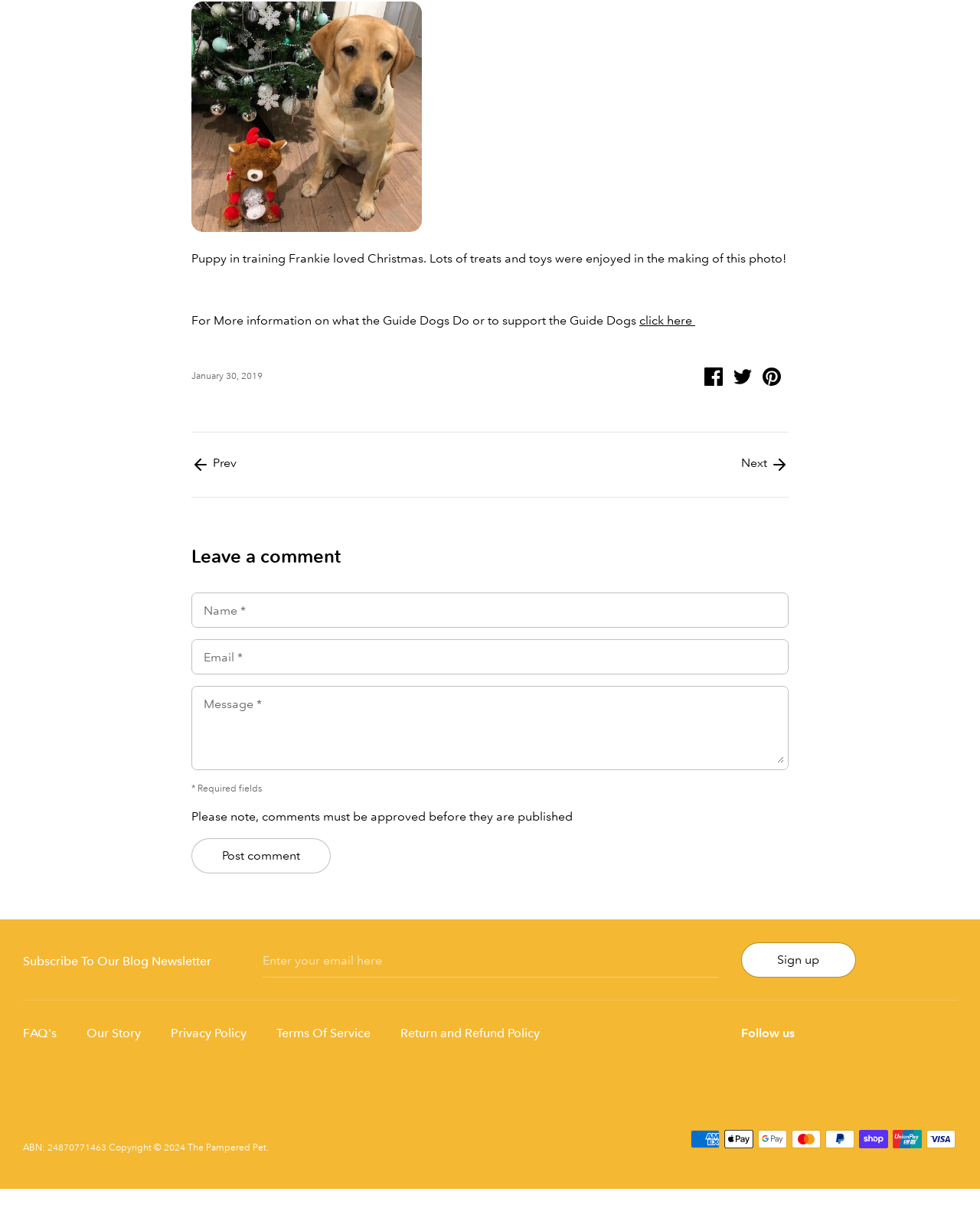Carefully observe the image and respond to the question with a detailed answer:
What is the date of the blog post?

I found the date of the blog post by looking at the StaticText element with the content 'January 30, 2019' which is a child of the time element.